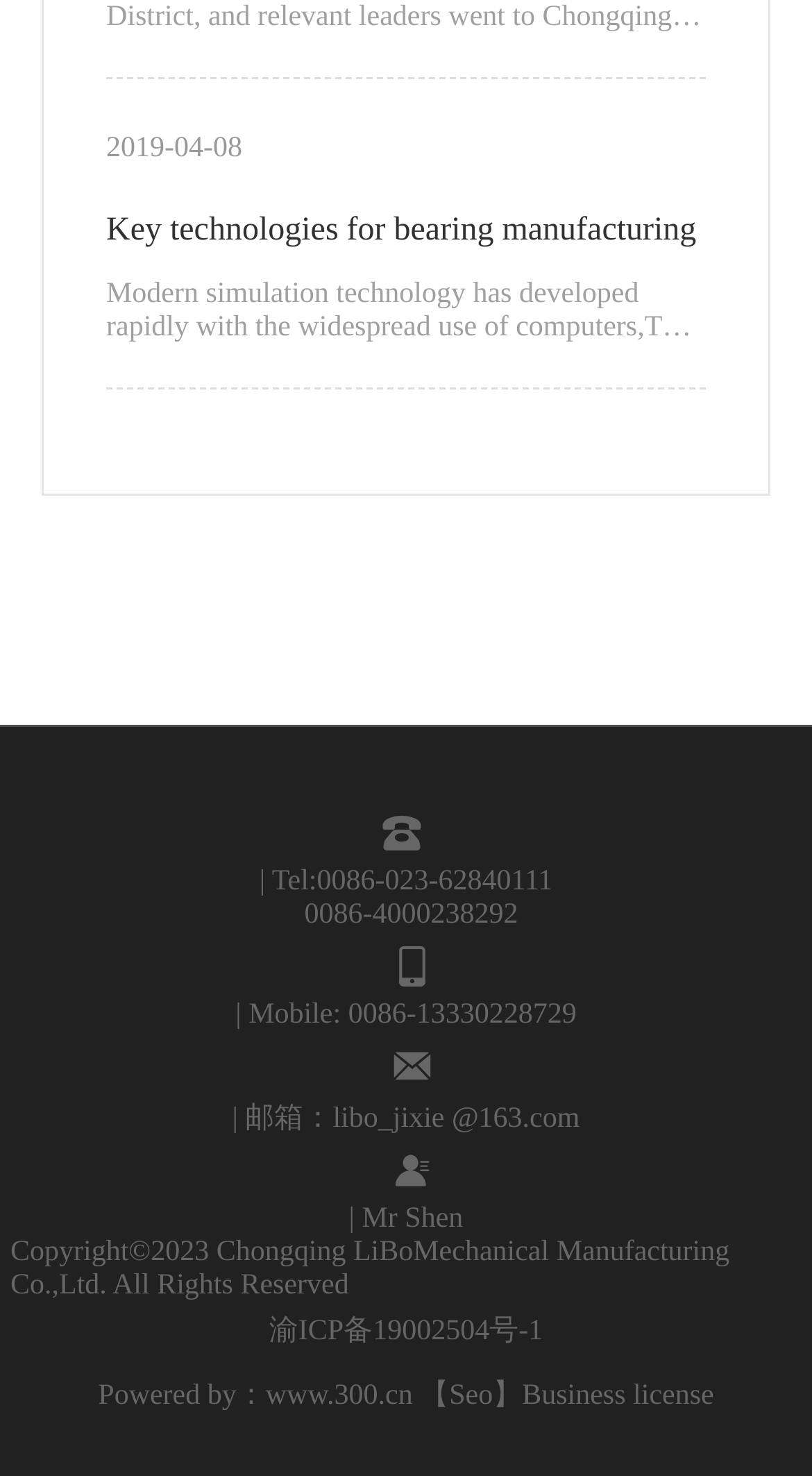Identify the bounding box coordinates of the section that should be clicked to achieve the task described: "Click the link to learn about key technologies for bearing manufacturing".

[0.131, 0.135, 0.869, 0.178]